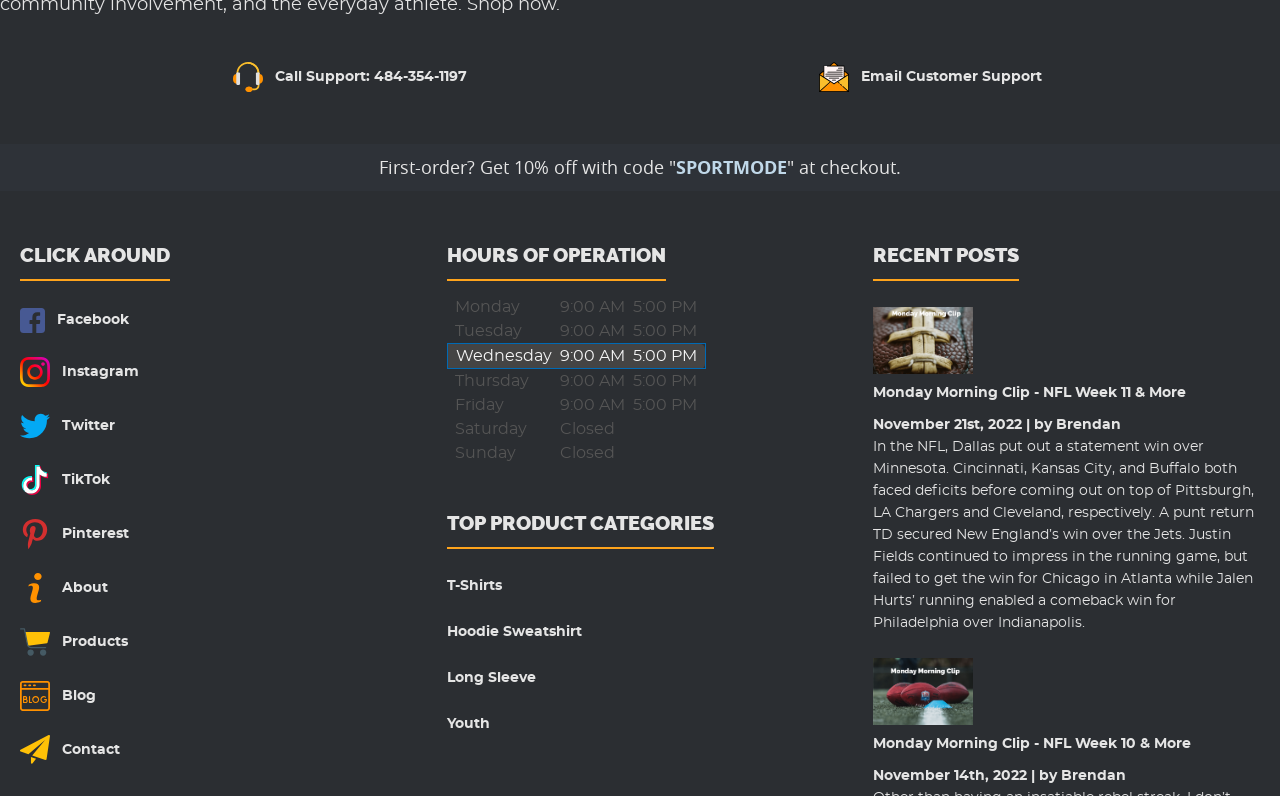What is the discount code for first-order customers?
Using the image as a reference, answer the question with a short word or phrase.

SPORTMODE